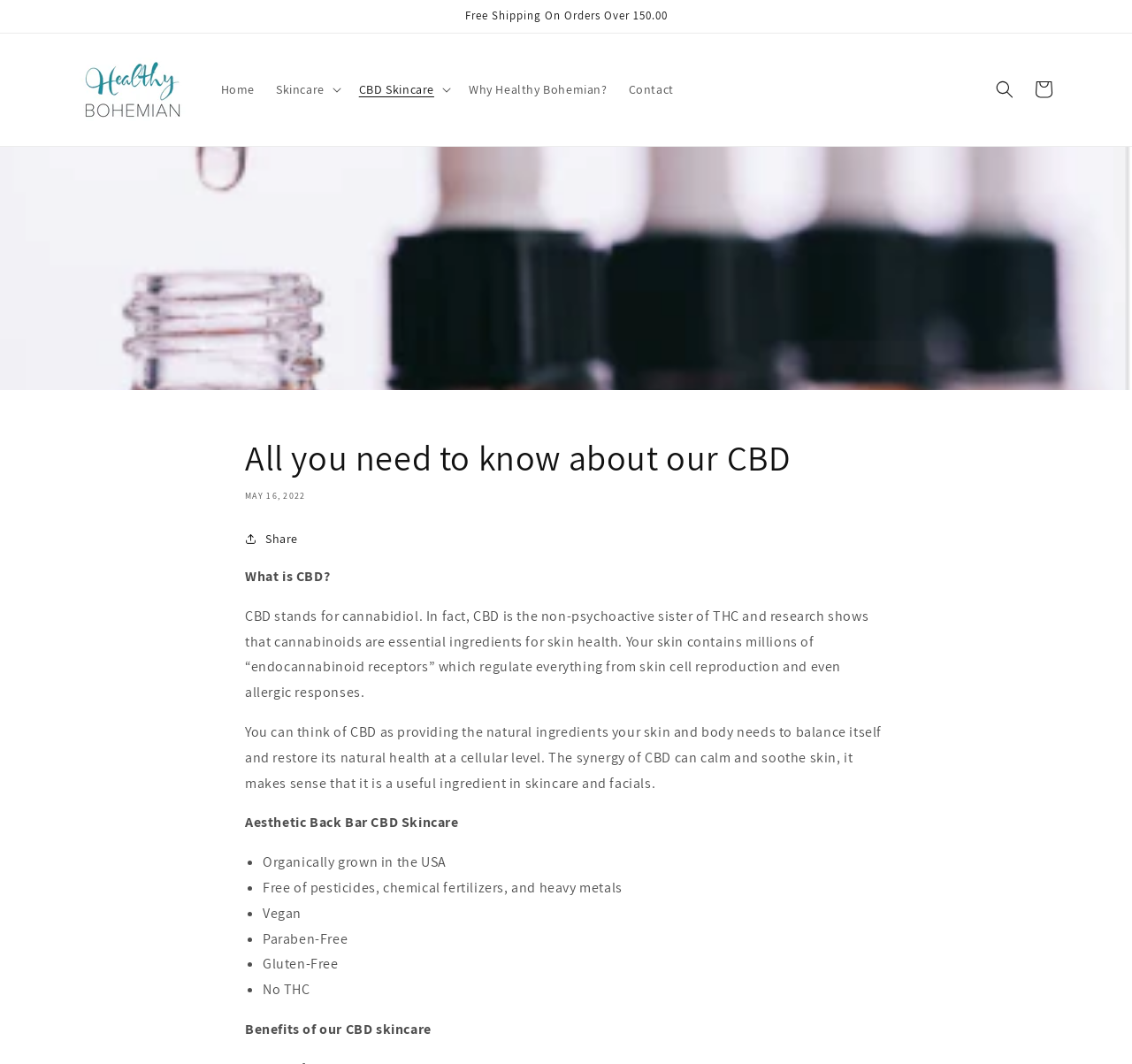Create an elaborate caption for the webpage.

The webpage is about CBD skincare and its benefits. At the top, there is an announcement section with a free shipping offer on orders over $150. Below this, there is a header section with a logo, navigation links to "Home", "Skincare", "CBD Skincare", "Why Healthy Bohemian?", and "Contact", as well as a search button and a cart link.

The main content area has a large image that spans the entire width of the page. Above the image, there is a header with the title "All you need to know about our CBD" and a timestamp "MAY 16, 2022". Below the image, there is a section with a share button and a series of paragraphs explaining what CBD is, its benefits for skin health, and how it can be used in skincare.

The text explains that CBD stands for cannabidiol, a non-psychoactive ingredient that is essential for skin health. It also mentions that CBD can calm and soothe skin, making it a useful ingredient in skincare and facials. There is a subheading "Aesthetic Back Bar CBD Skincare" followed by a list of benefits, including that the CBD is organically grown in the USA, free of pesticides and heavy metals, vegan, paraben-free, gluten-free, and THC-free.

Finally, there is a section with the title "Benefits of our CBD skincare" at the bottom of the page.